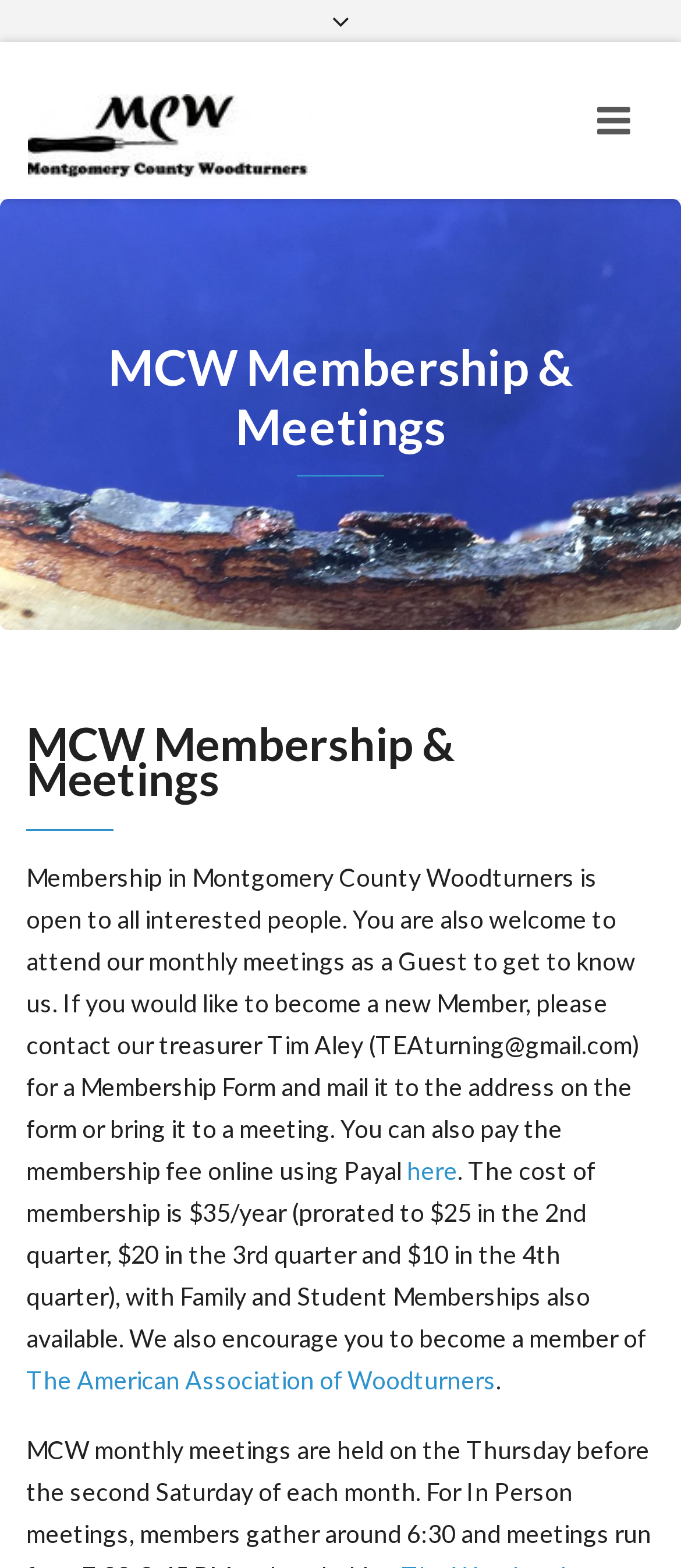What is the main topic of this webpage?
Please craft a detailed and exhaustive response to the question.

Based on the webpage content, it appears that the main topic is about membership and meetings of Montgomery County Woodturners, a woodturning organization.